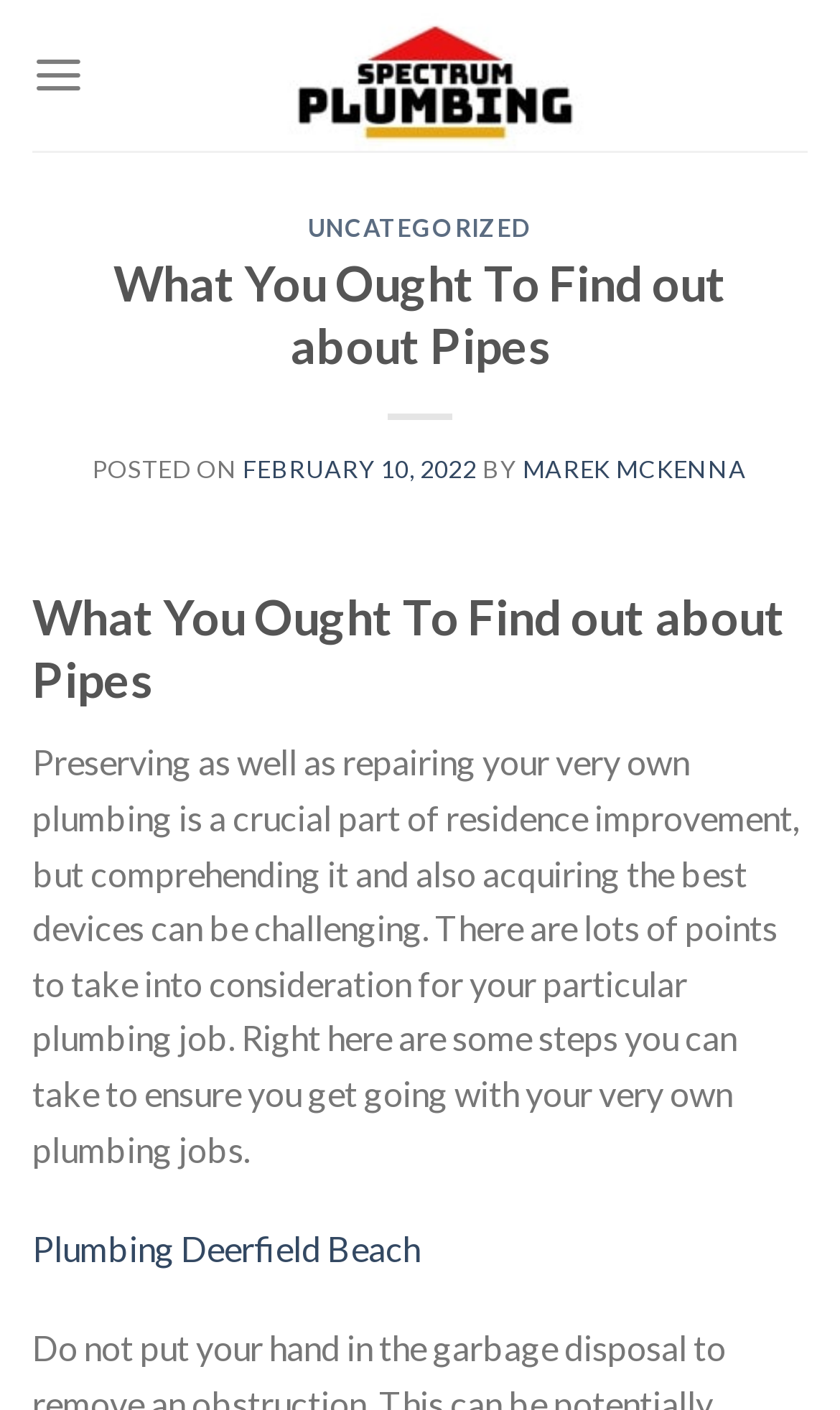Find the bounding box of the UI element described as follows: "title="spectrum plumbing"".

[0.259, 0.0, 0.741, 0.107]